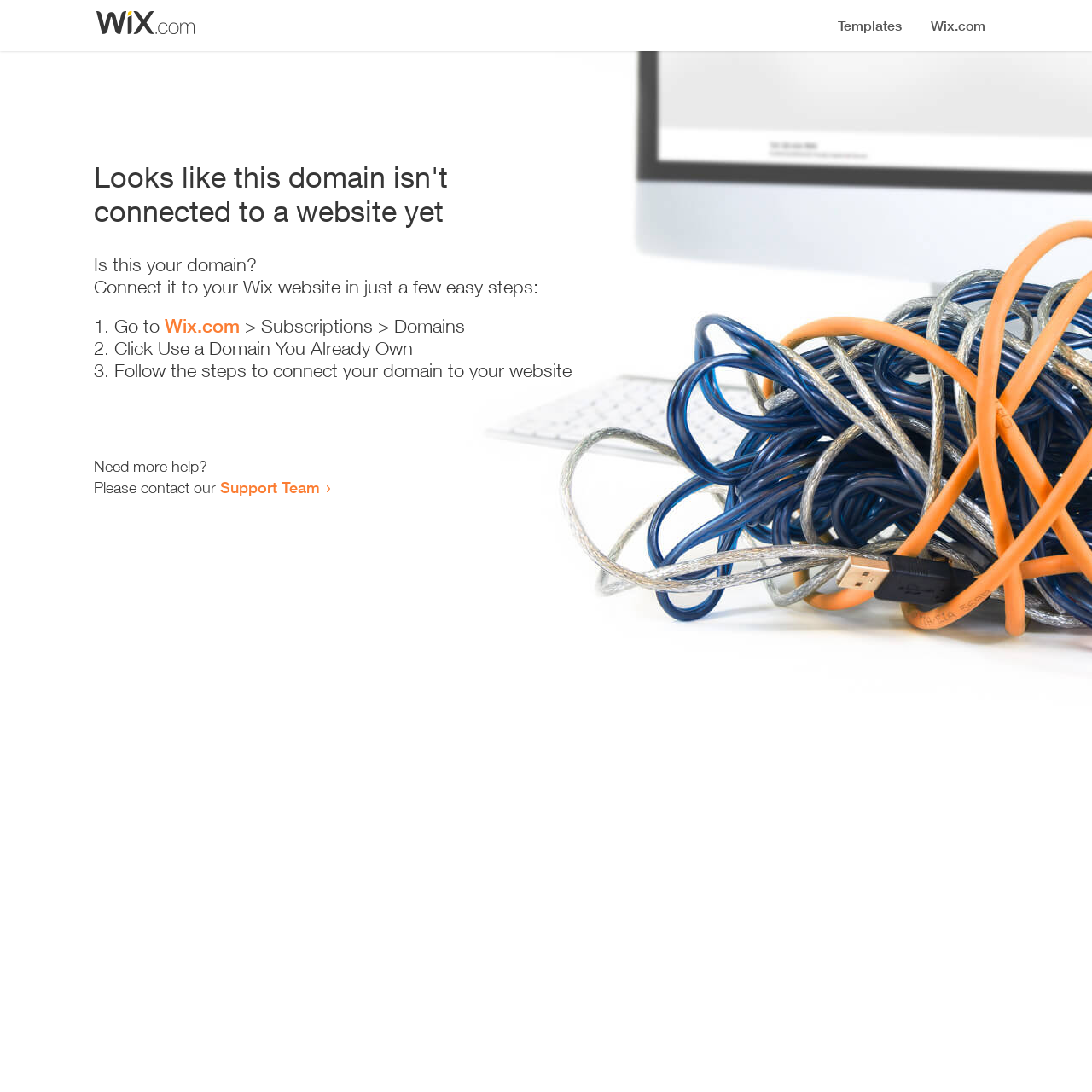Bounding box coordinates are to be given in the format (top-left x, top-left y, bottom-right x, bottom-right y). All values must be floating point numbers between 0 and 1. Provide the bounding box coordinate for the UI element described as: Wix.com

[0.151, 0.288, 0.22, 0.309]